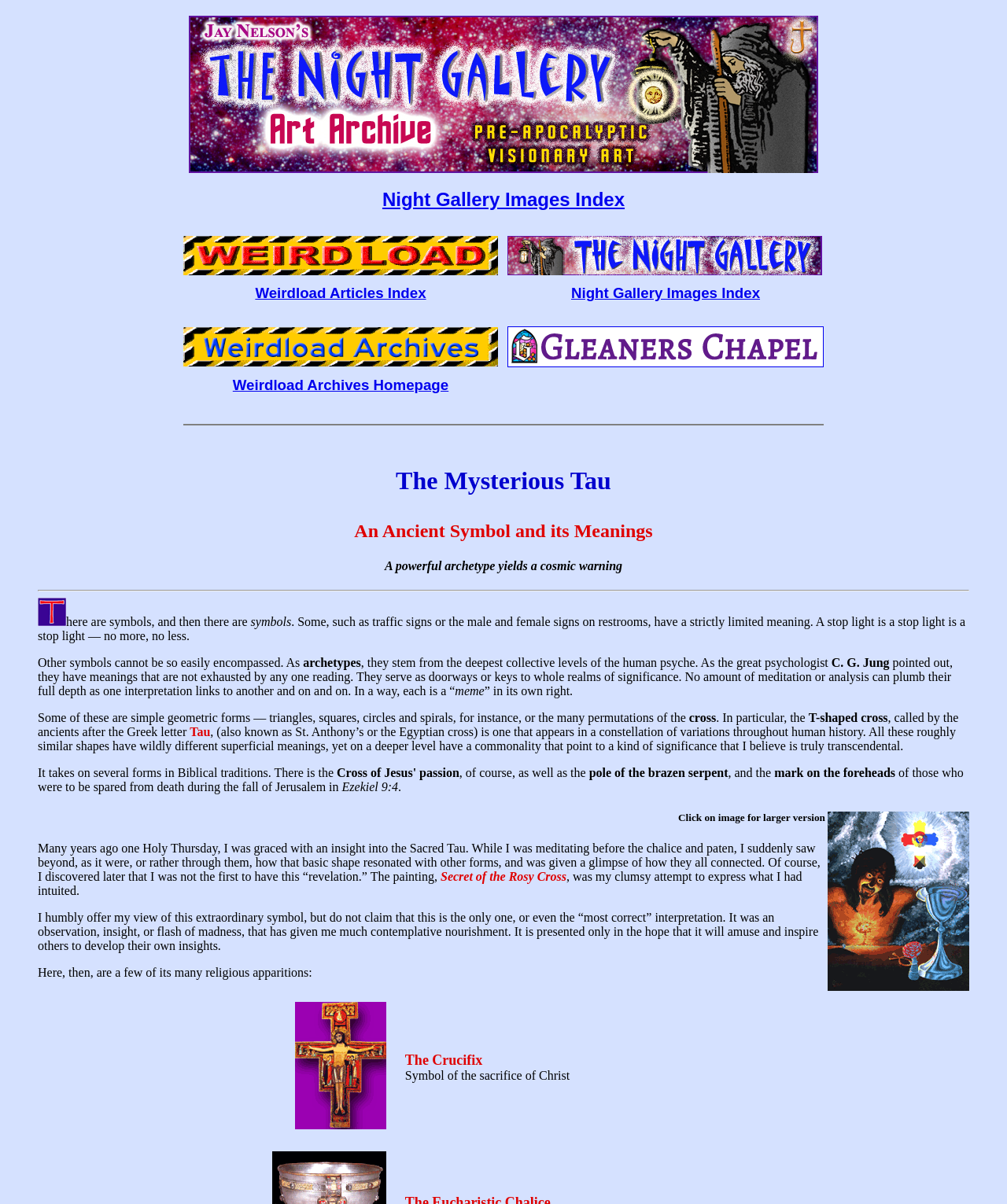Locate the bounding box coordinates of the clickable area needed to fulfill the instruction: "Call (505) 897-2420".

None